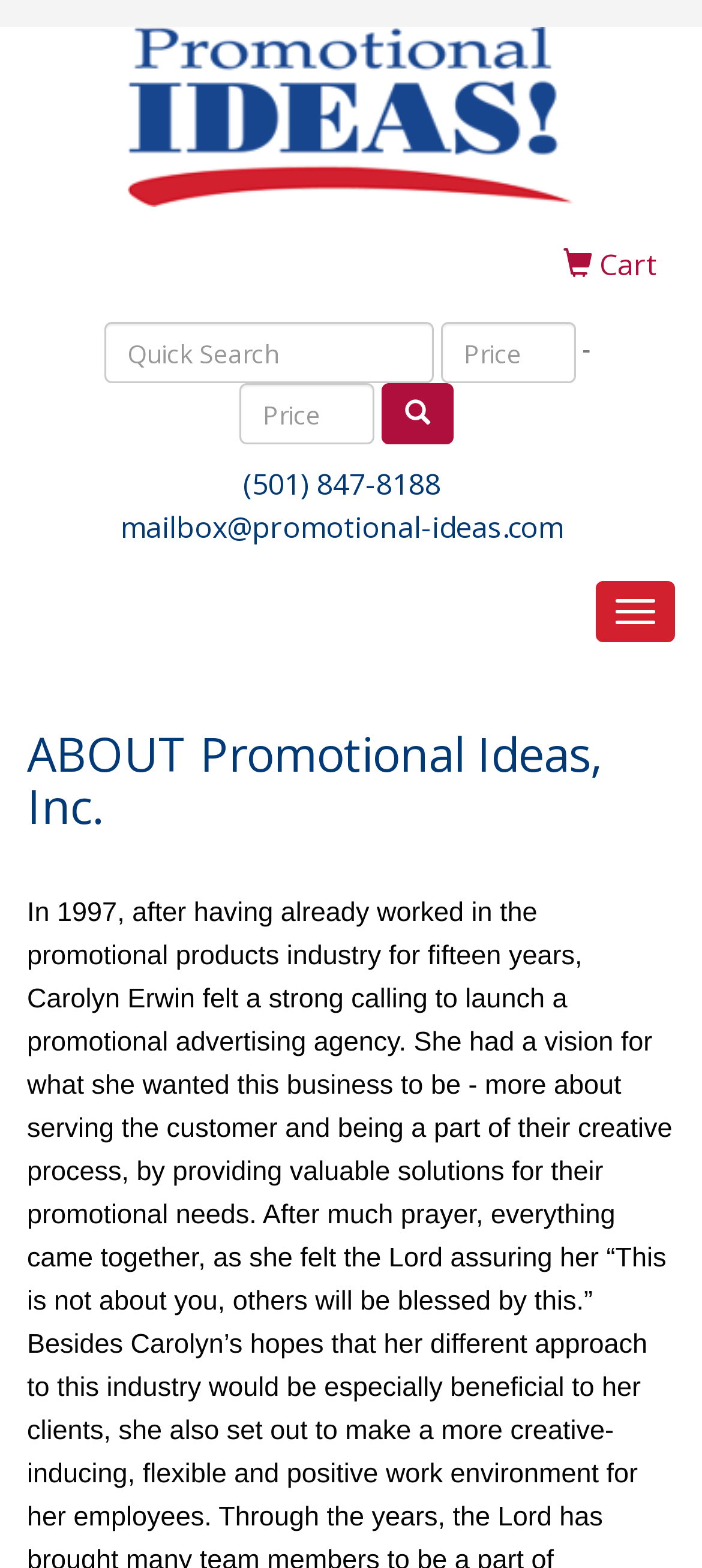Give a one-word or short phrase answer to the question: 
What is the phone number?

(501) 847-8188